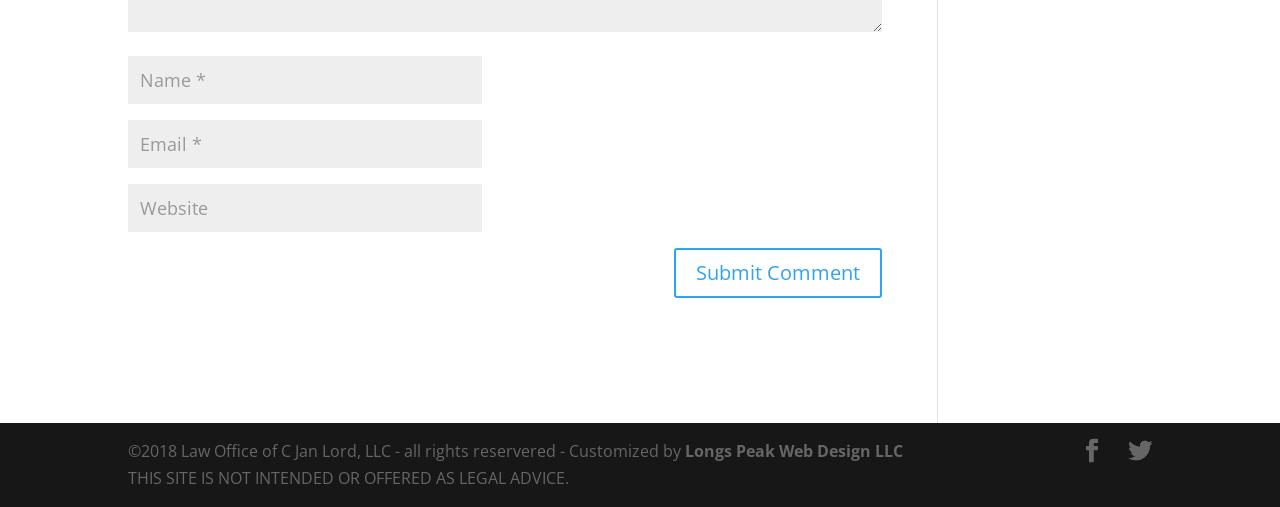Respond to the question below with a single word or phrase:
What is the purpose of the first textbox?

Enter name